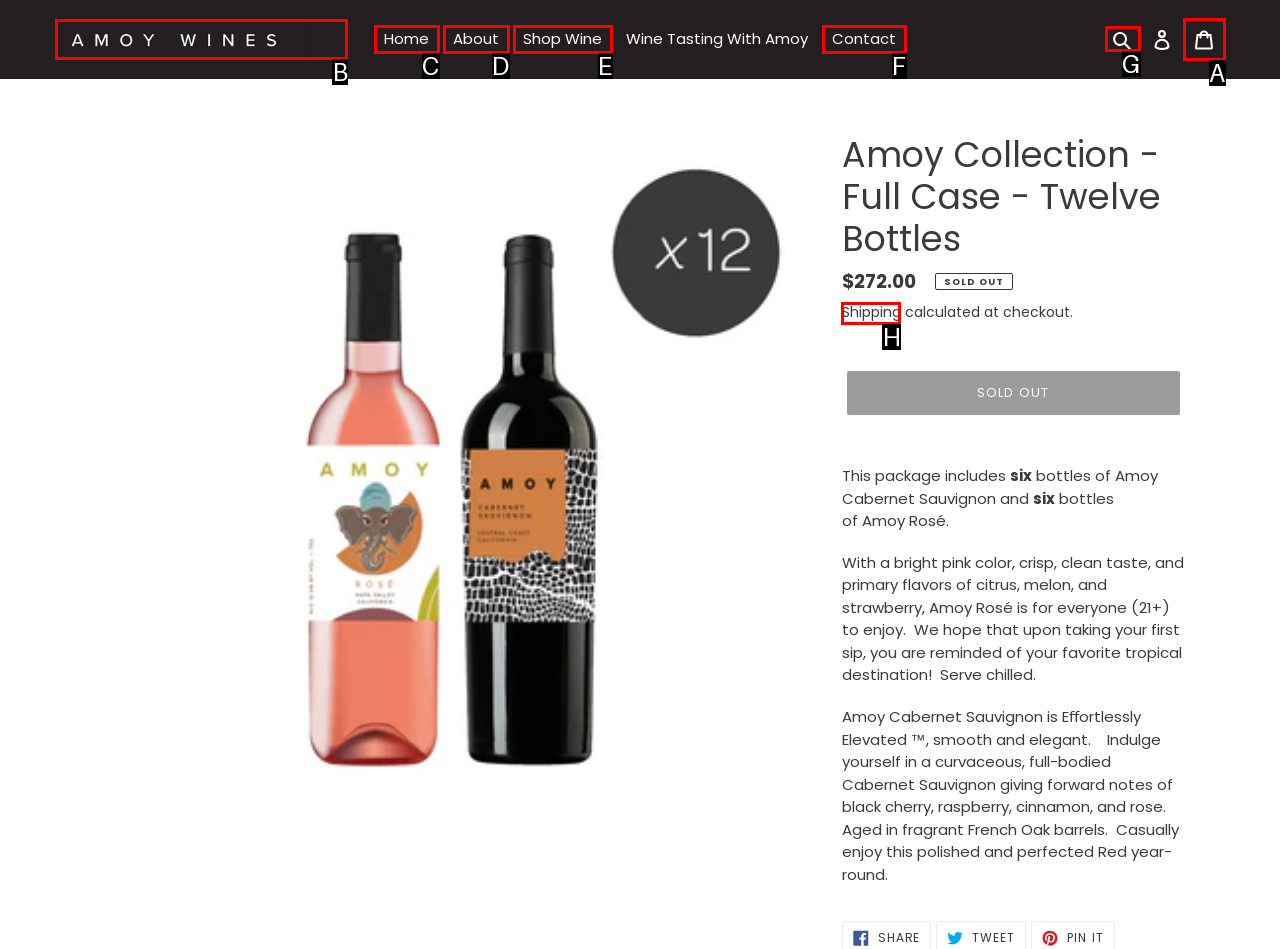Indicate the HTML element that should be clicked to perform the task: Click on the 'Search' button Reply with the letter corresponding to the chosen option.

G